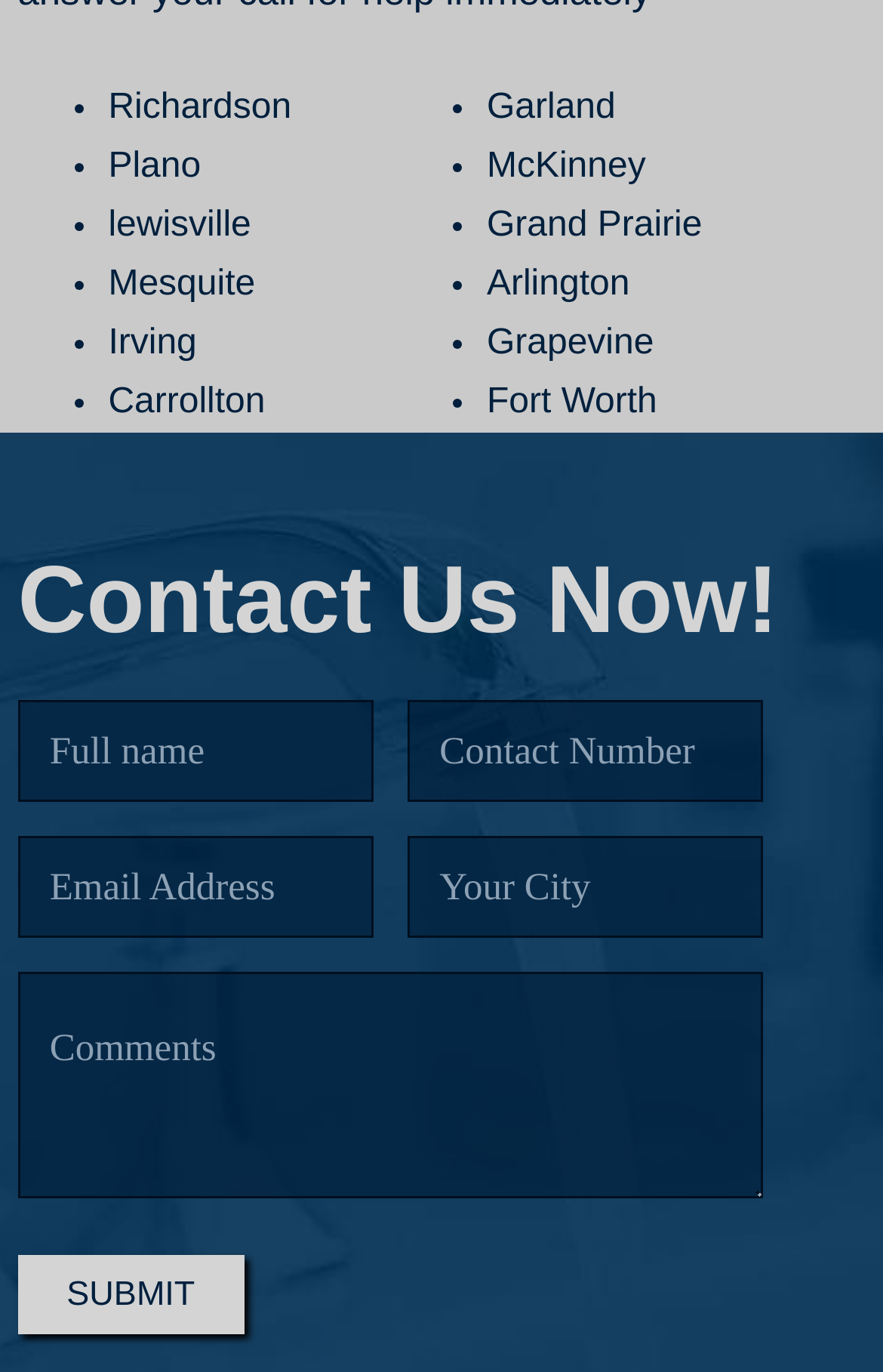What is the label of the last textbox?
Based on the image, answer the question with a single word or brief phrase.

Comments